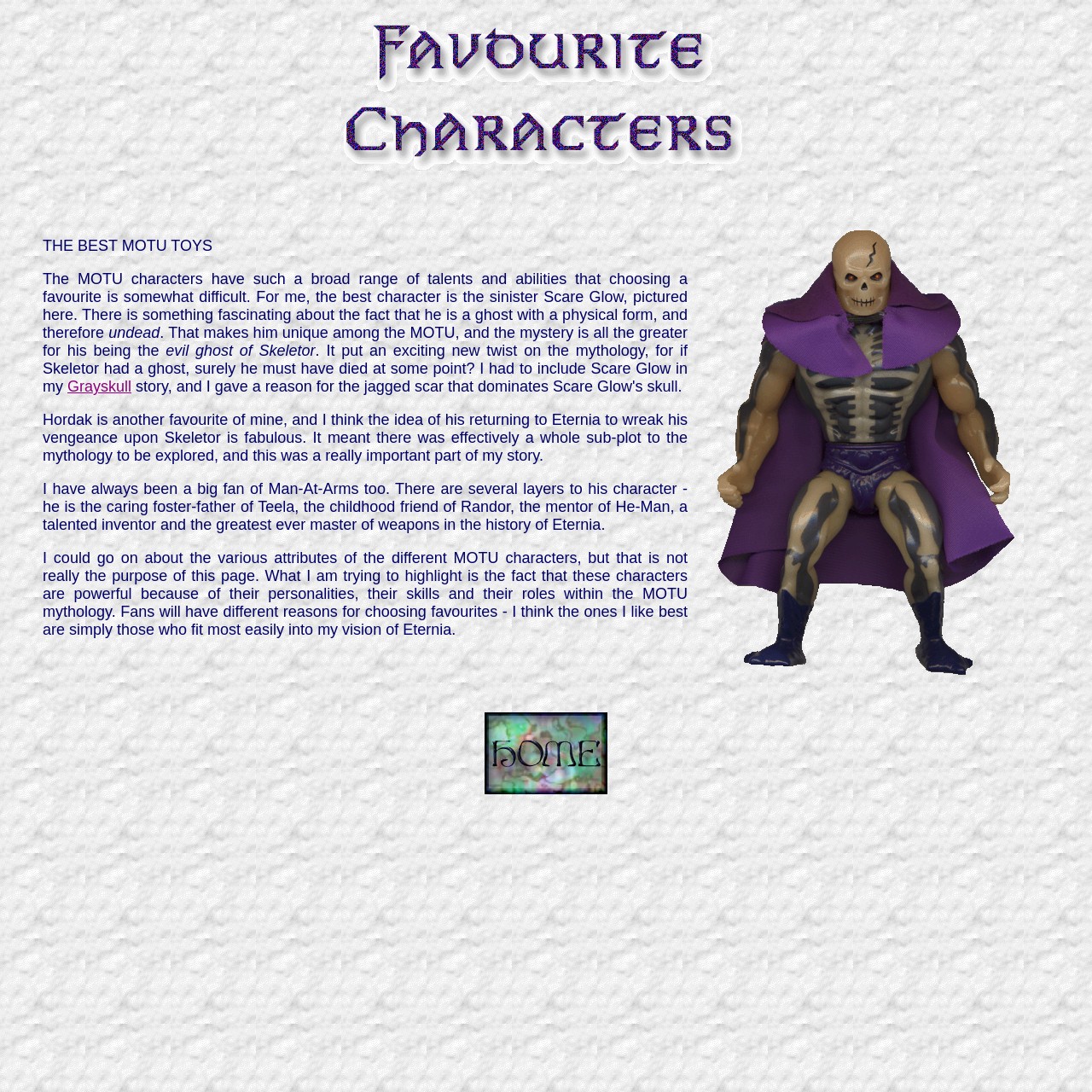Utilize the details in the image to give a detailed response to the question: What is the name of the character who is the foster-father of Teela?

I read the text, which mentions 'Man-At-Arms... the caring foster-father of Teela'. Therefore, the name of the character who is the foster-father of Teela is Man-At-Arms.